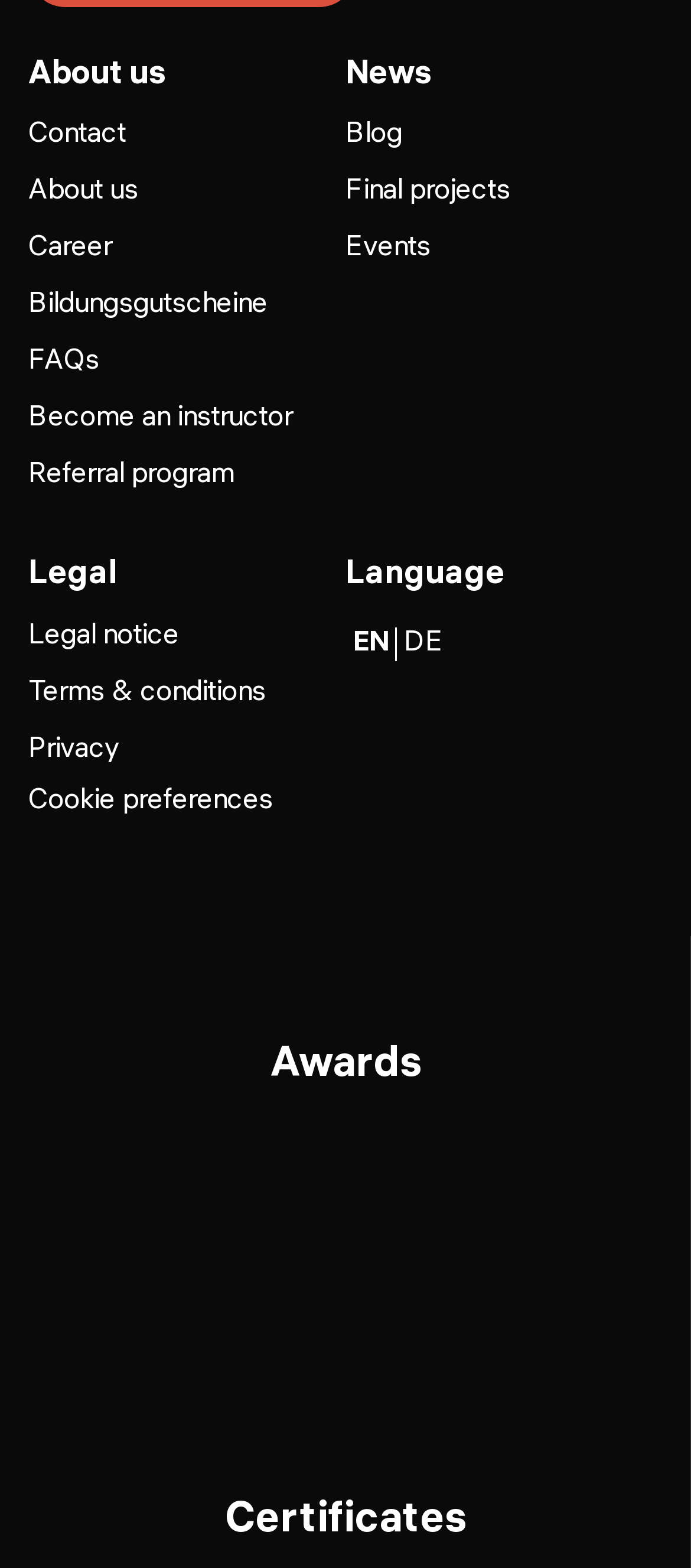Provide the bounding box coordinates of the UI element that matches the description: "alt="course report award data-science"".

[0.521, 0.715, 0.959, 0.787]